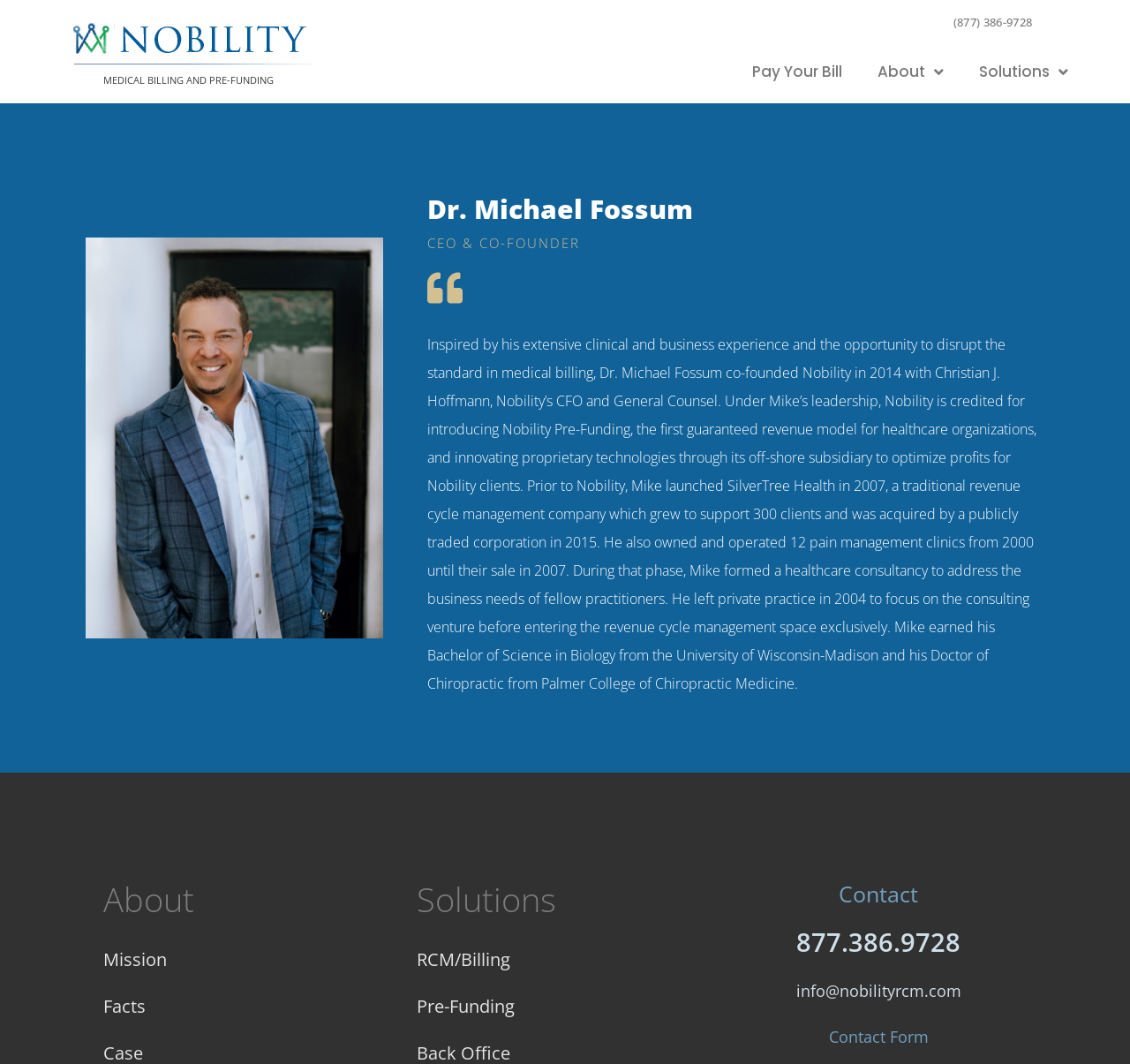Identify the bounding box coordinates of the section to be clicked to complete the task described by the following instruction: "Explore the 'Solutions' menu". The coordinates should be four float numbers between 0 and 1, formatted as [left, top, right, bottom].

[0.851, 0.046, 0.961, 0.089]